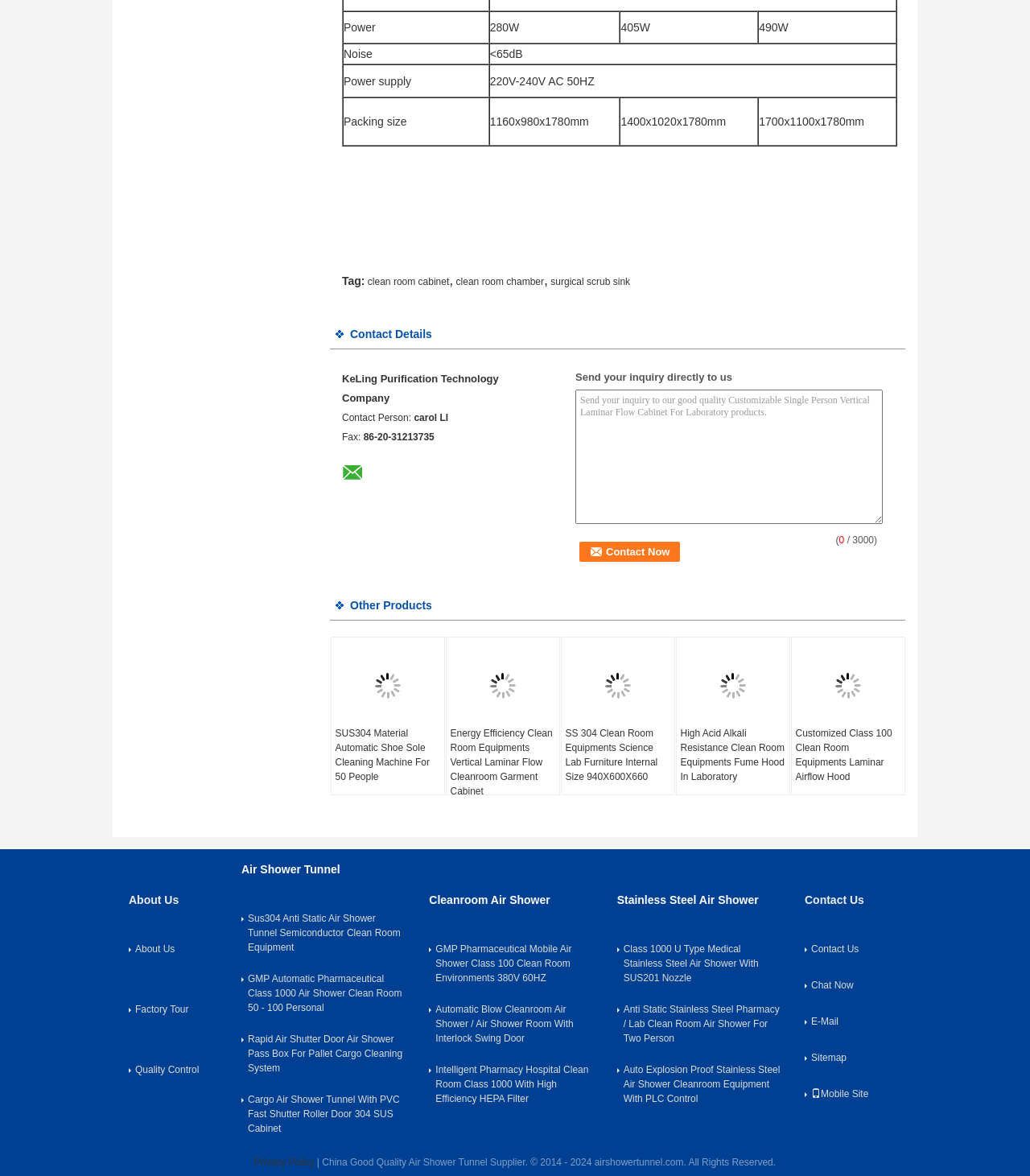Please find the bounding box coordinates for the clickable element needed to perform this instruction: "Check the contact details".

[0.332, 0.279, 0.419, 0.29]